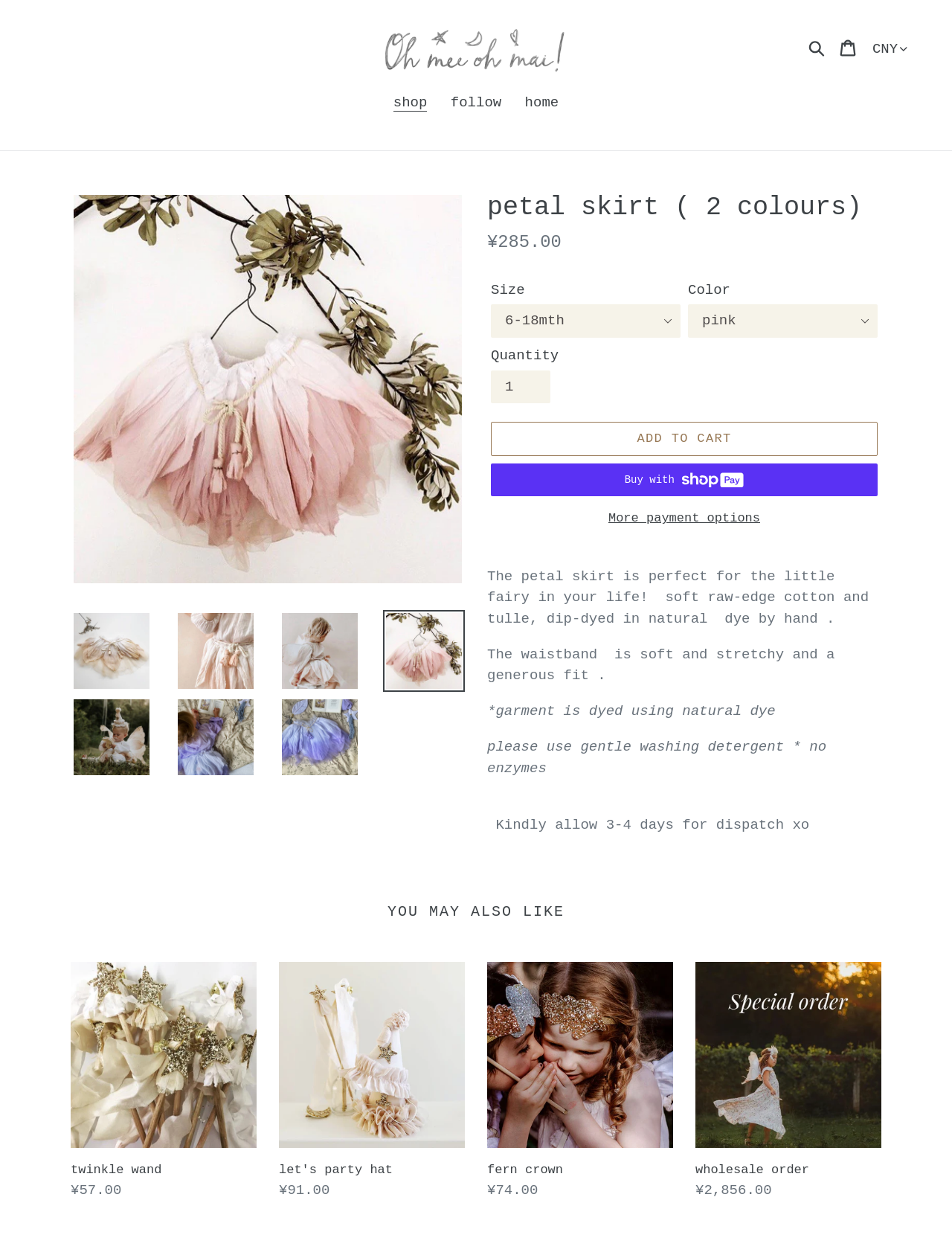What is the regular price of the product?
Please utilize the information in the image to give a detailed response to the question.

The regular price of the product can be found in the description list detail element with the text '¥285.00'.